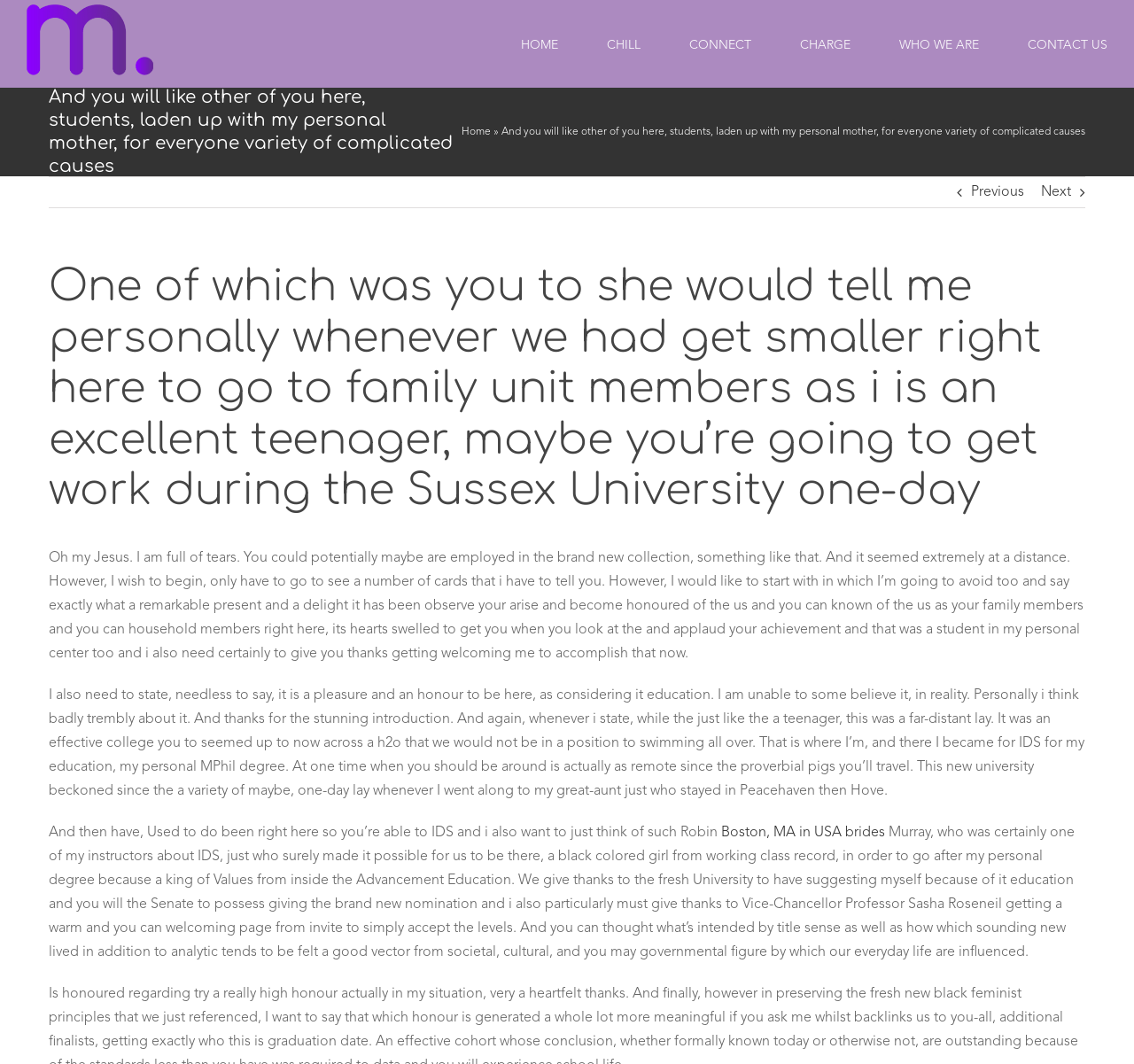Identify the bounding box coordinates of the clickable region to carry out the given instruction: "Click the link to Boston, MA in USA brides".

[0.636, 0.776, 0.78, 0.789]